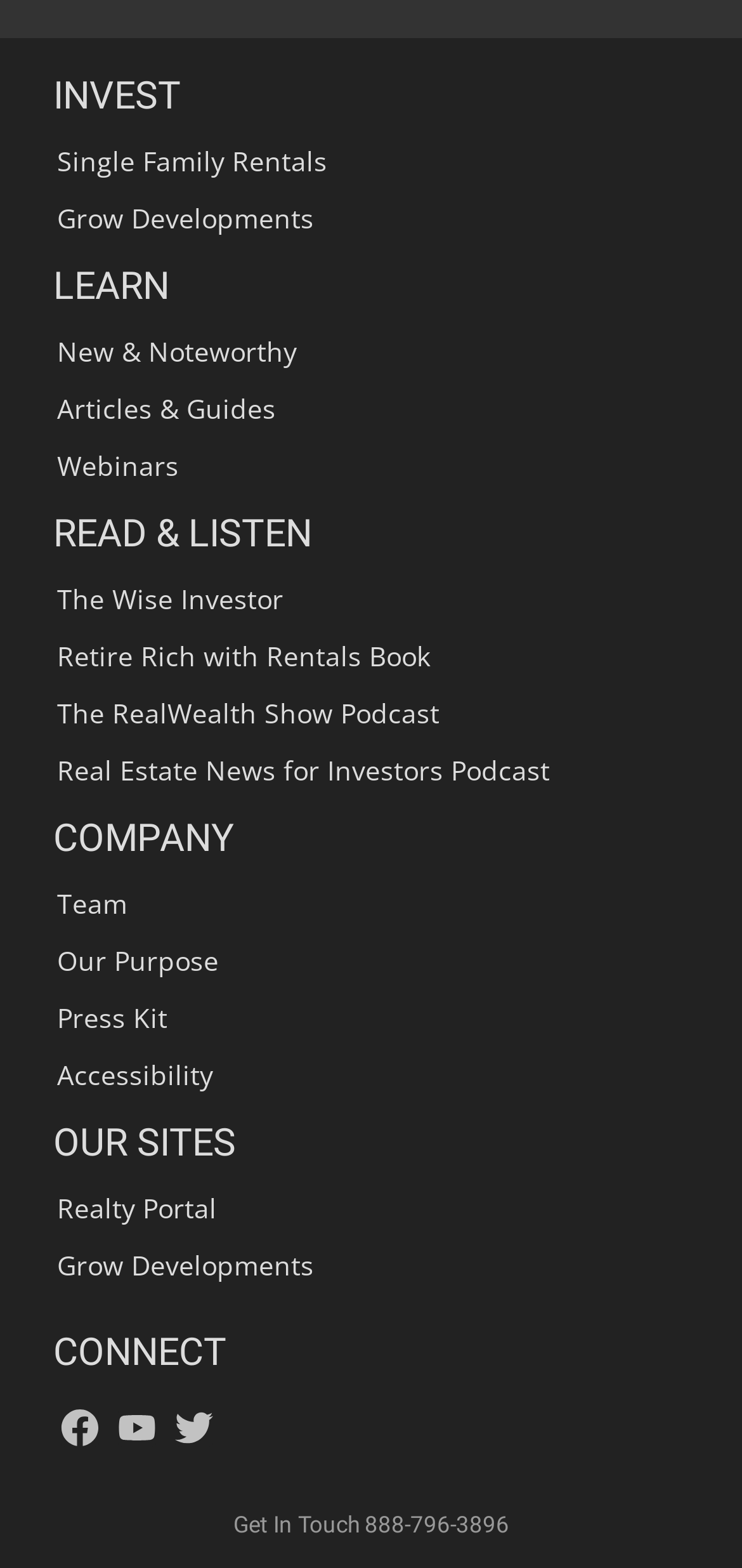How many social media platforms are linked on this webpage?
Based on the image, provide your answer in one word or phrase.

3